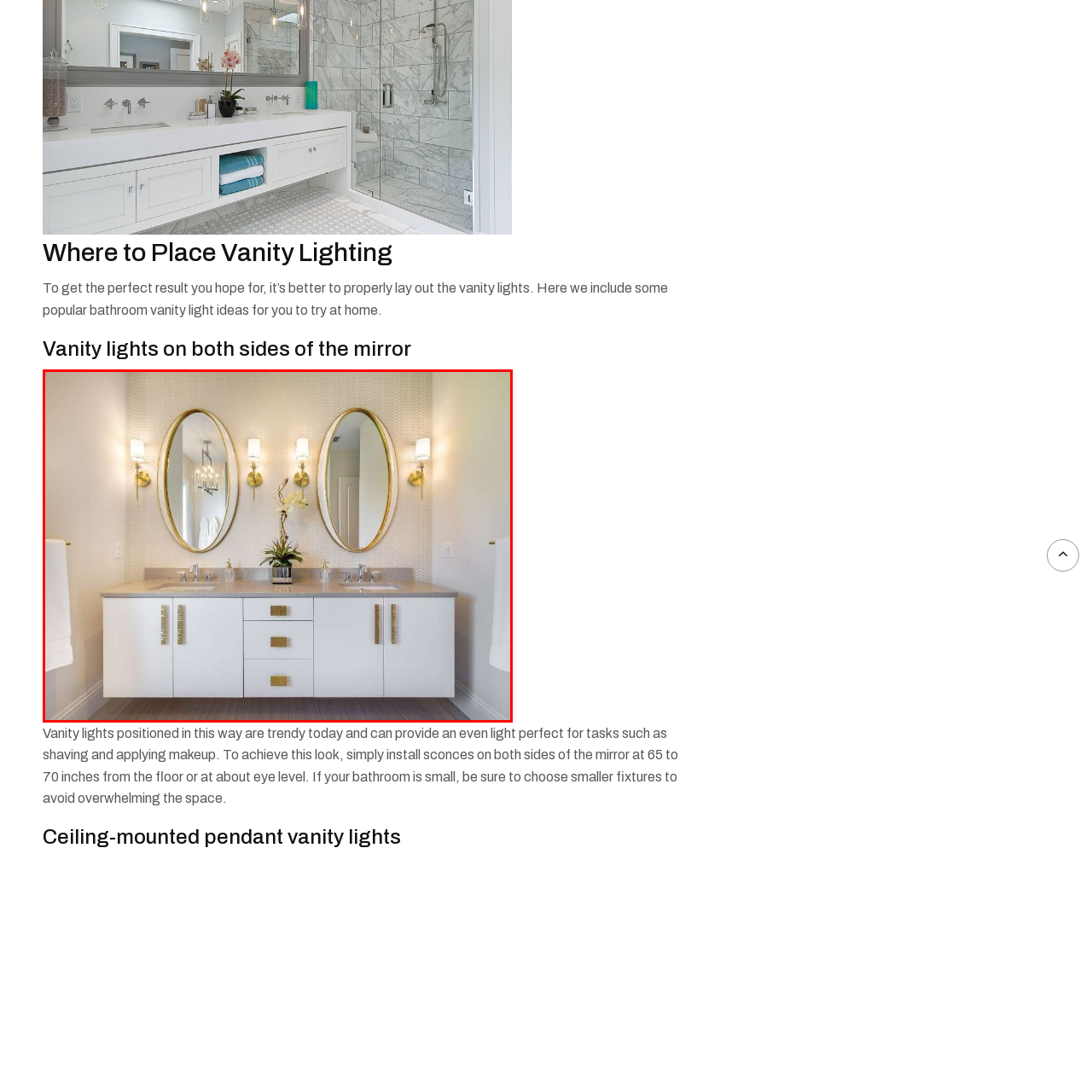What is the color of the cabinetry in the bathroom?
Inspect the highlighted part of the image and provide a single word or phrase as your answer.

White